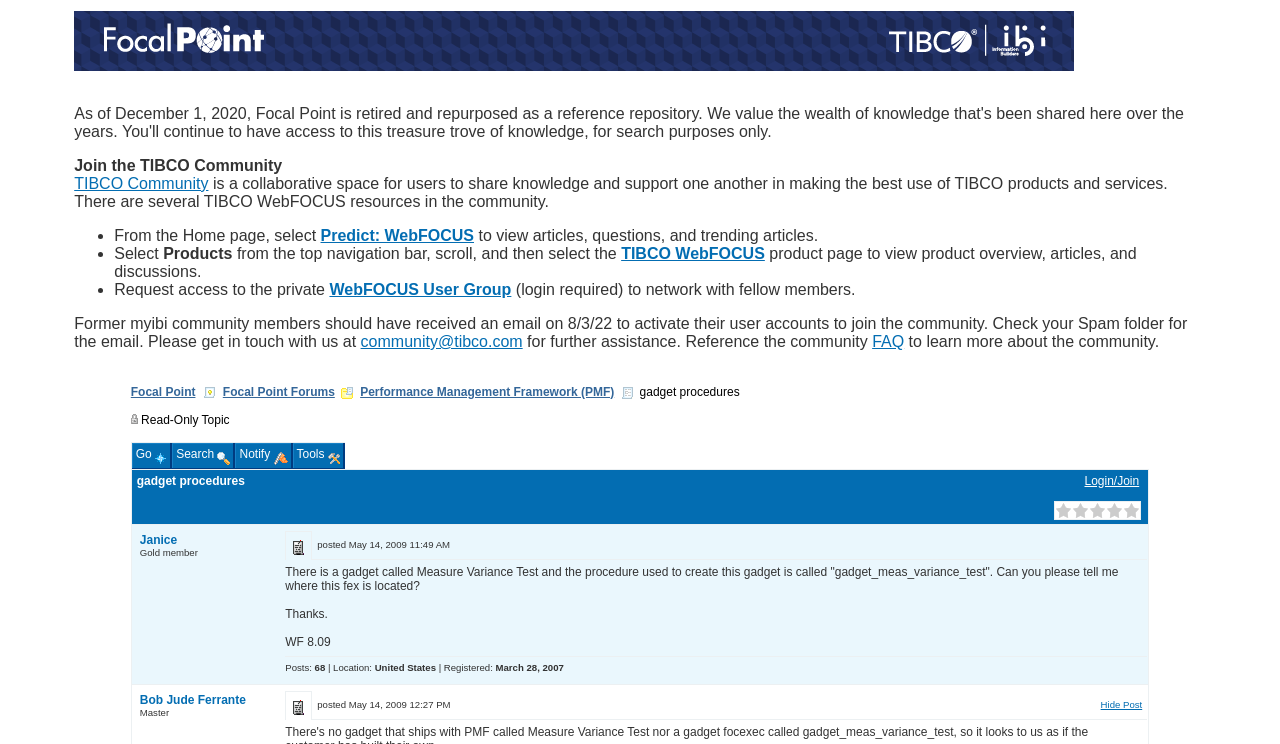Please identify the bounding box coordinates of the element's region that should be clicked to execute the following instruction: "request access to WebFOCUS User Group". The bounding box coordinates must be four float numbers between 0 and 1, i.e., [left, top, right, bottom].

[0.257, 0.378, 0.4, 0.401]